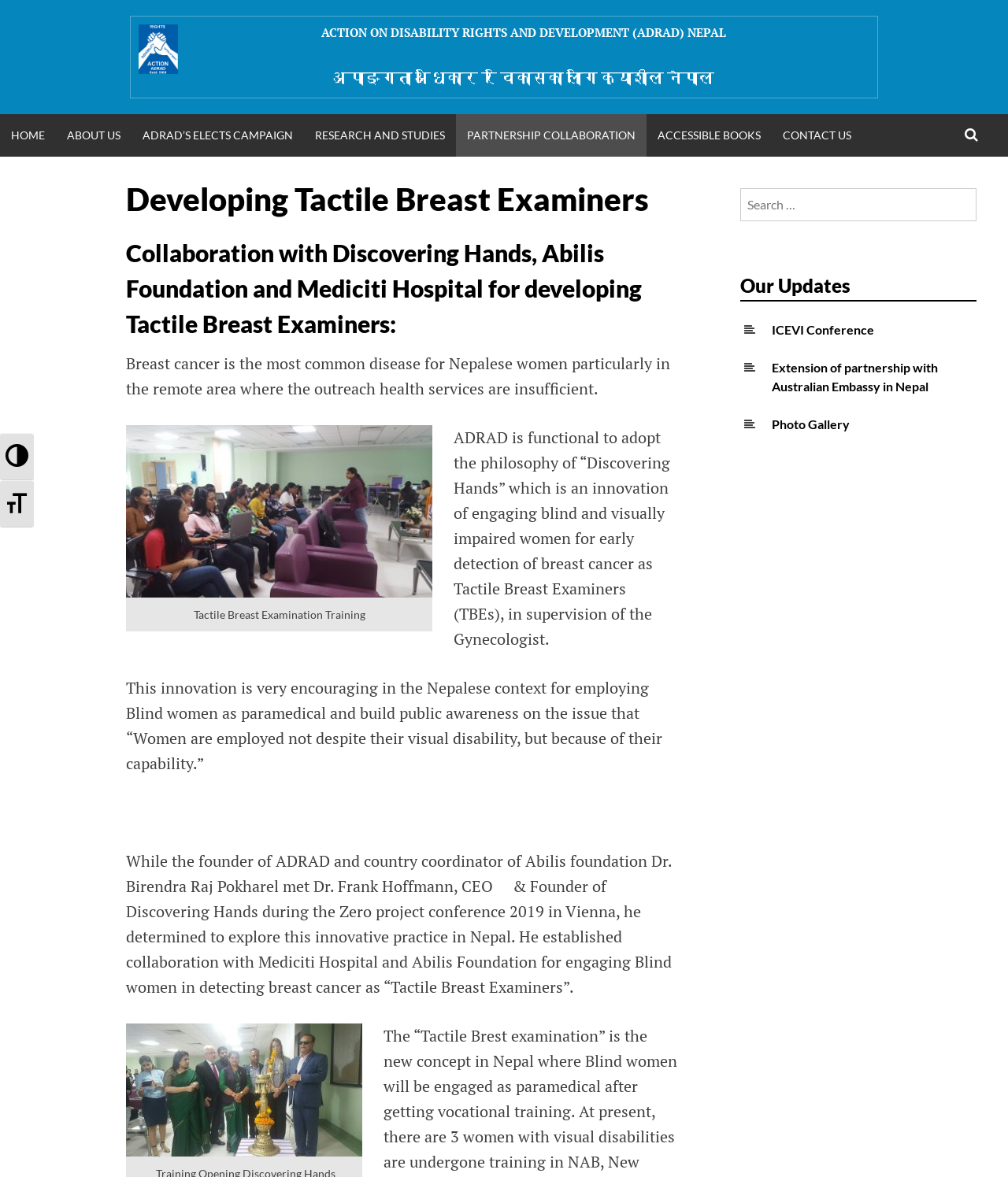Determine the bounding box coordinates of the clickable element to complete this instruction: "Read about ADRAD's elects campaign". Provide the coordinates in the format of four float numbers between 0 and 1, [left, top, right, bottom].

[0.13, 0.097, 0.302, 0.133]